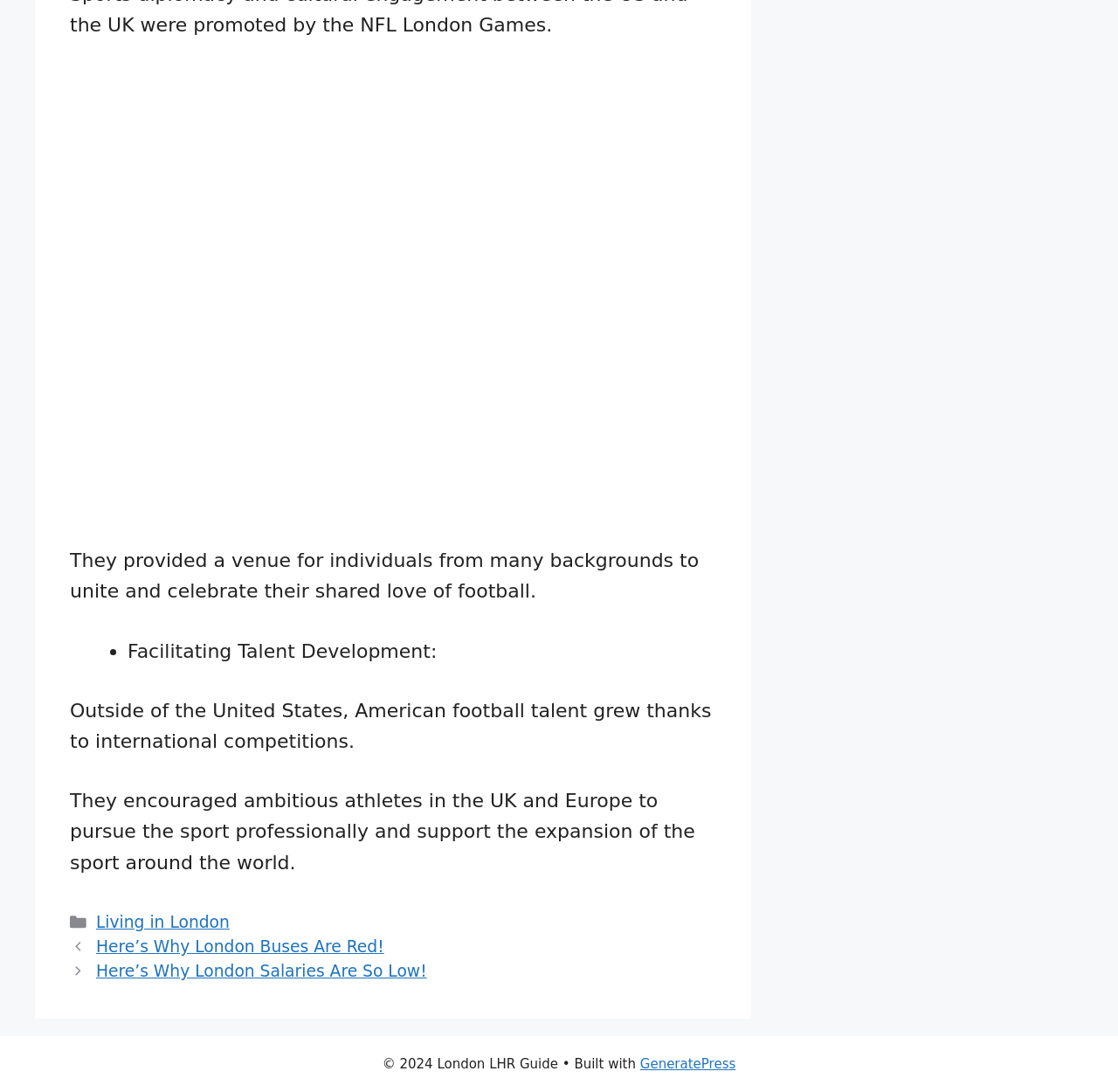What is facilitated according to the text?
Provide a one-word or short-phrase answer based on the image.

Talent development